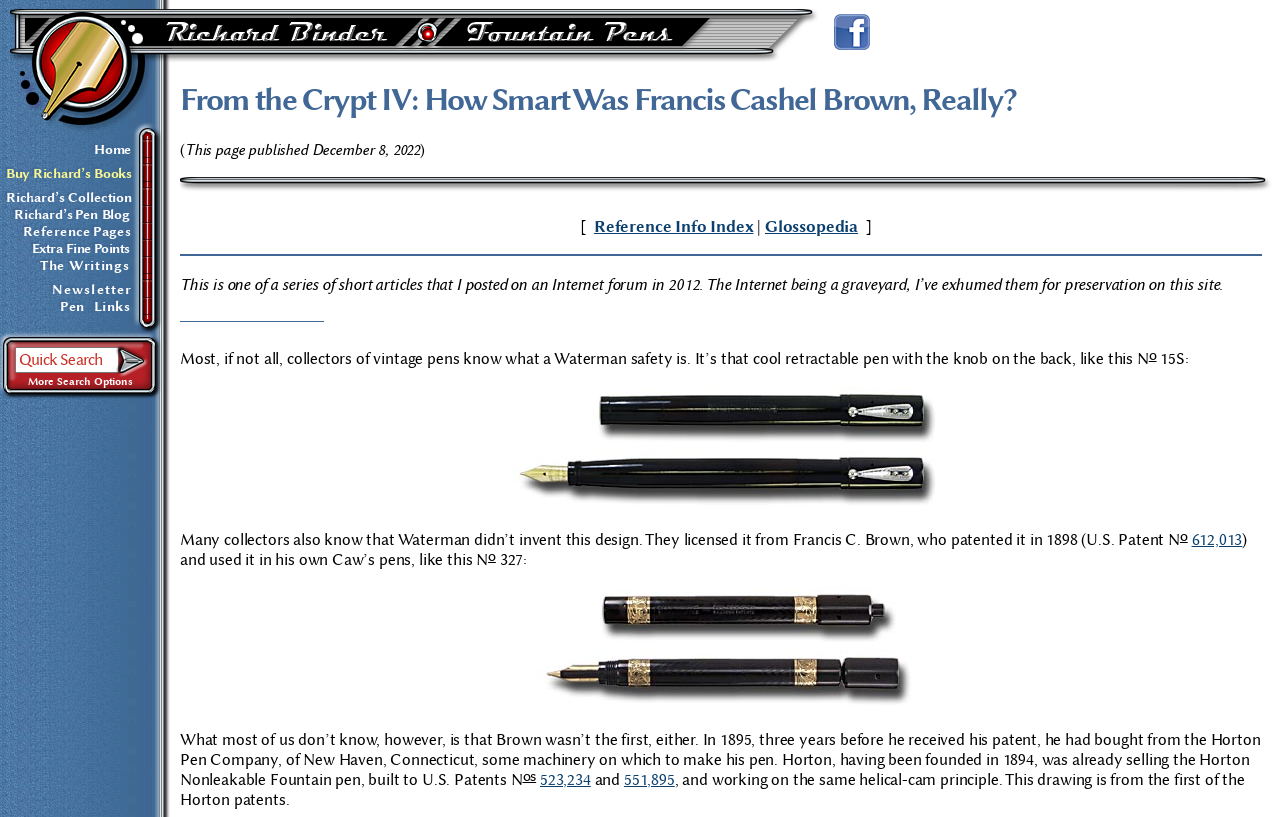Find the bounding box coordinates for the area that should be clicked to accomplish the instruction: "Click on the link to buy What Jonah Knew from Amazon.com".

None